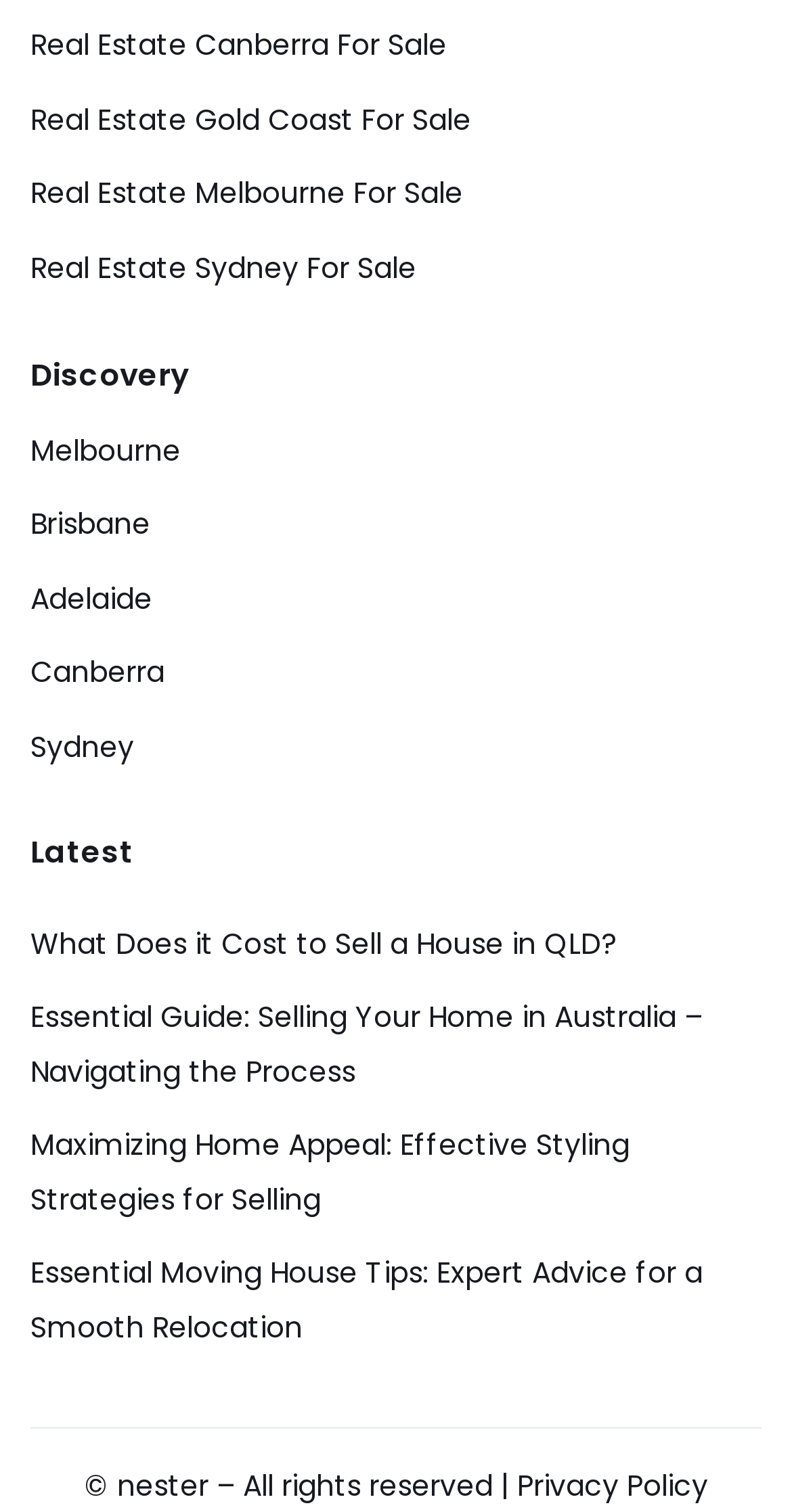What is the copyright information?
Utilize the information in the image to give a detailed answer to the question.

The copyright information is located at the bottom of the webpage and is indicated by the StaticText element with the text '© nester – All rights reserved'. This suggests that the website and its content are owned and copyrighted by nester.